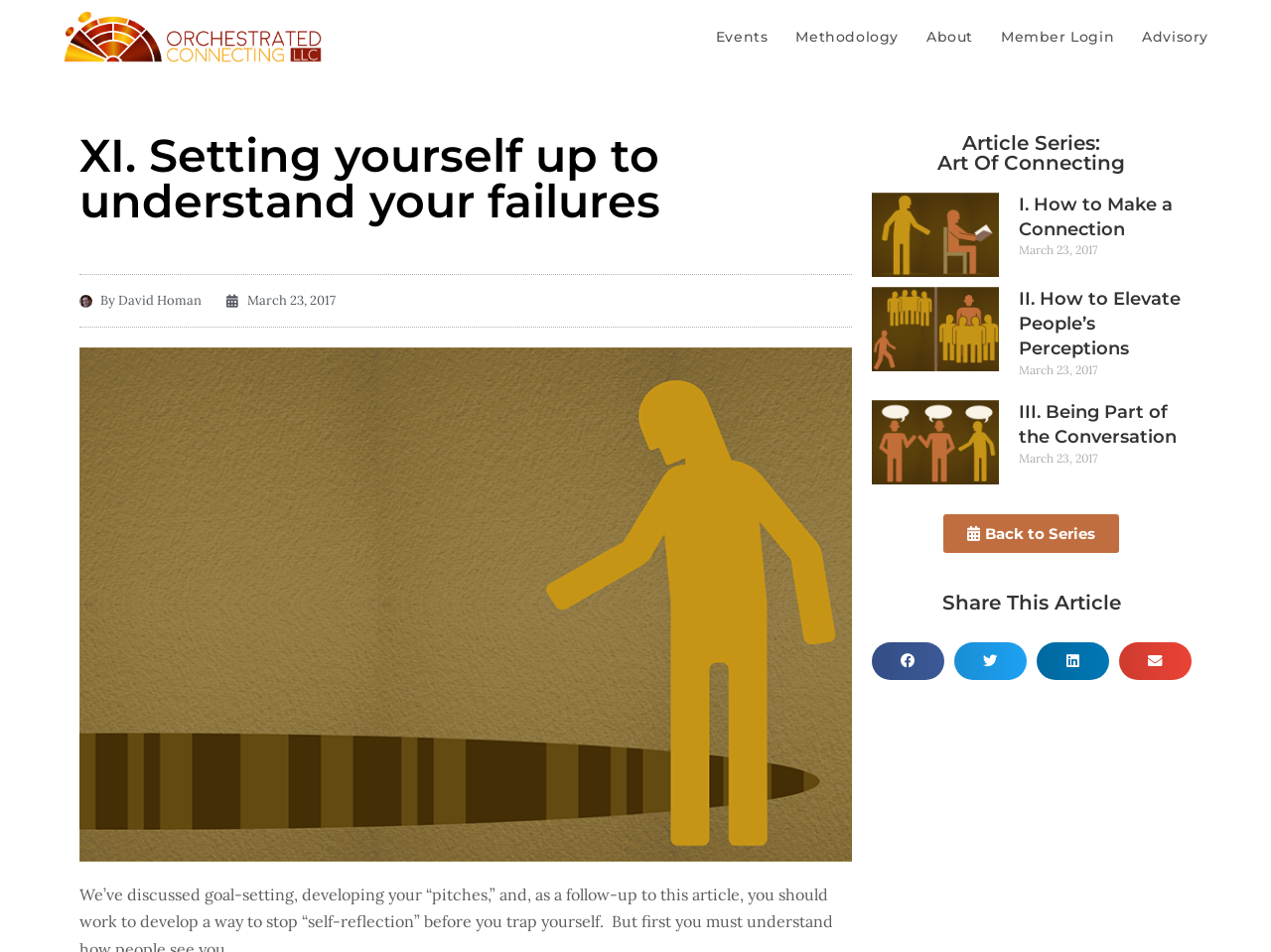Predict the bounding box coordinates of the UI element that matches this description: "Member Login". The coordinates should be in the format [left, top, right, bottom] with each value between 0 and 1.

[0.777, 0.0, 0.888, 0.077]